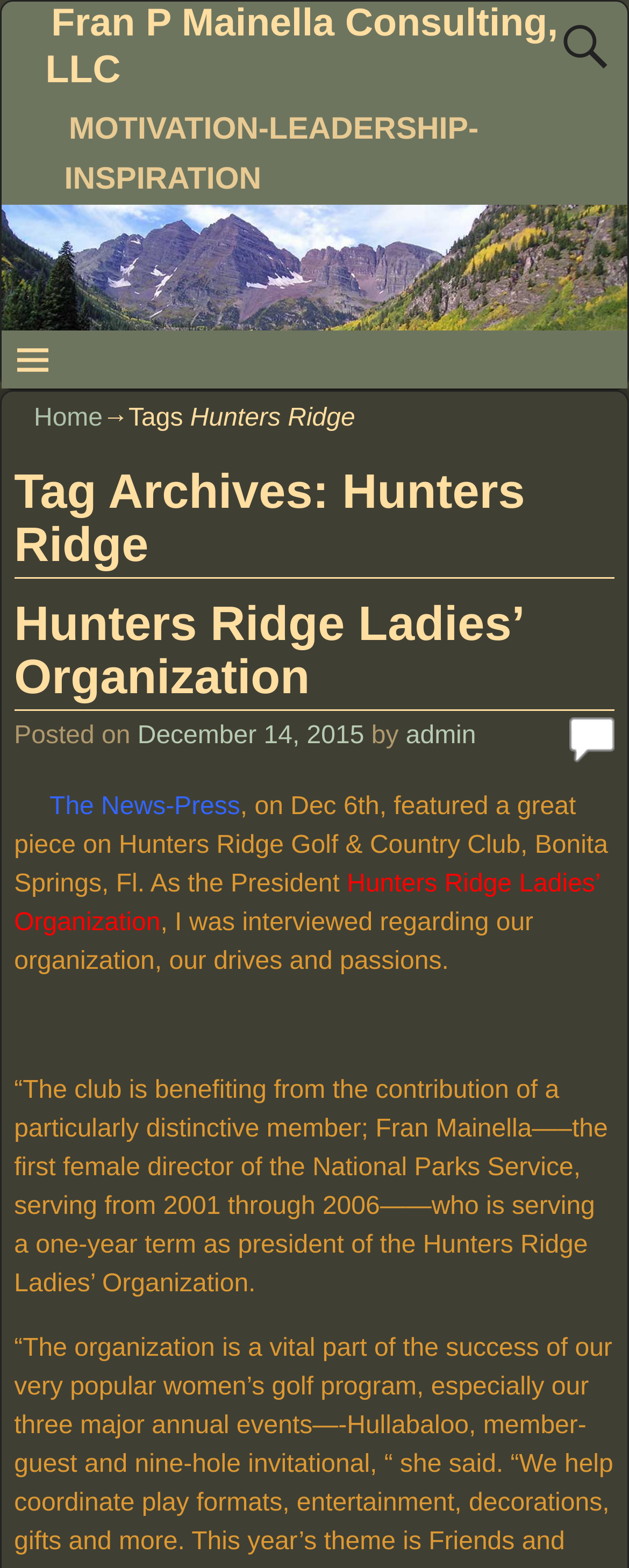Please find the bounding box coordinates in the format (top-left x, top-left y, bottom-right x, bottom-right y) for the given element description. Ensure the coordinates are floating point numbers between 0 and 1. Description: name="s" placeholder="Search for:"

[0.879, 0.009, 0.972, 0.049]